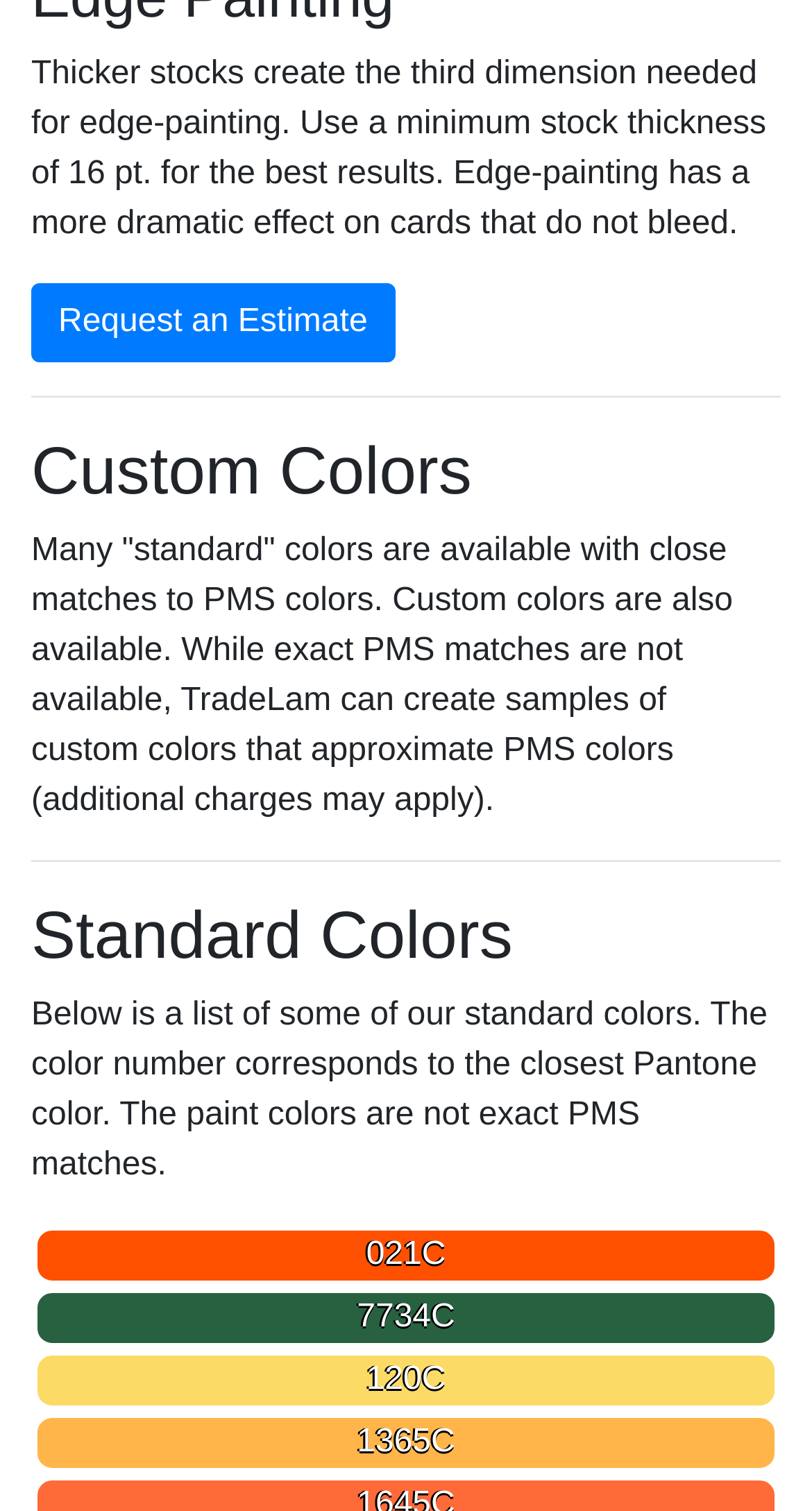Given the description "Request an Estimate", determine the bounding box of the corresponding UI element.

[0.038, 0.187, 0.486, 0.239]